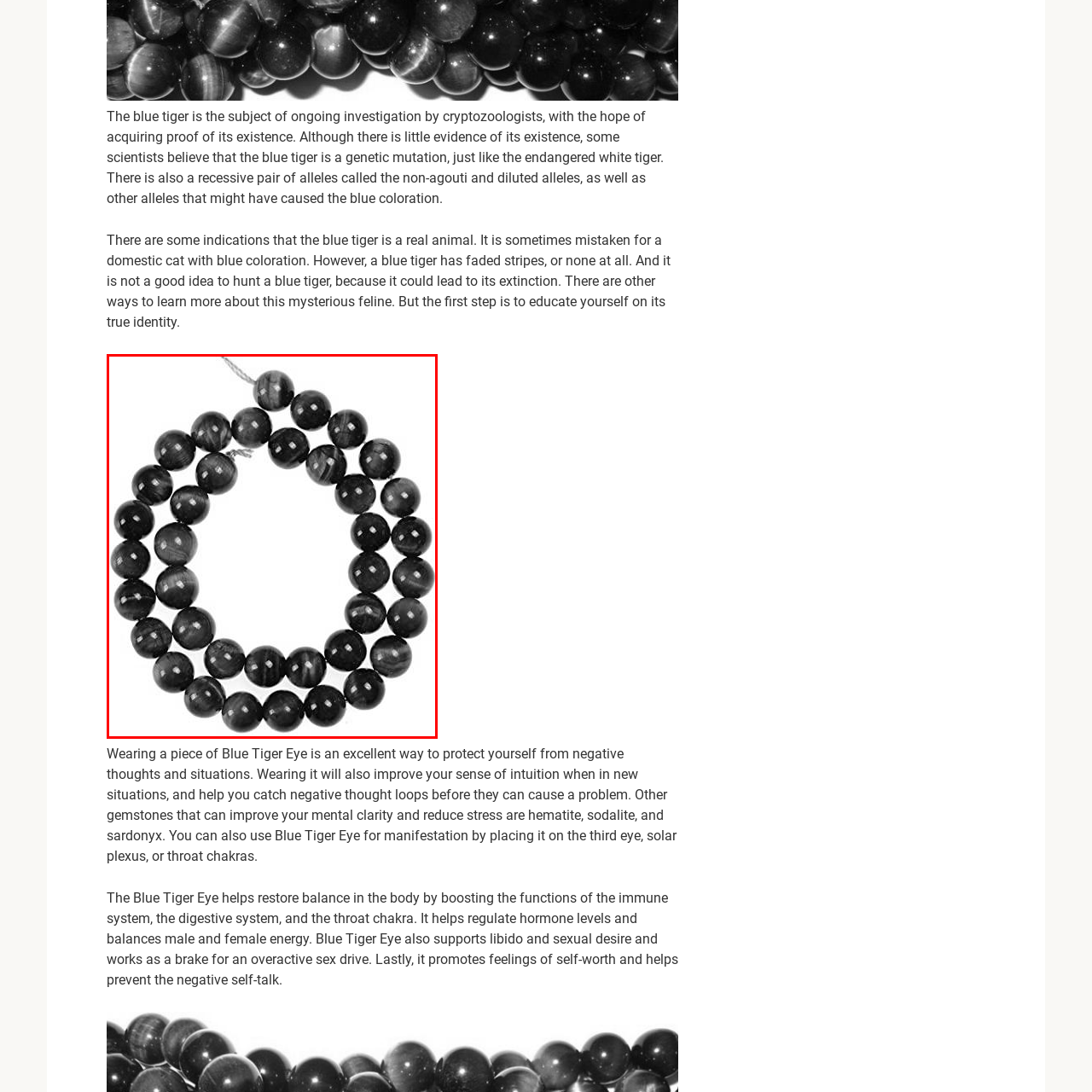Describe in detail what is depicted in the image enclosed by the red lines.

The image features a necklace made of polished Blue Tiger Eye gemstones, showcasing their distinctive dark hues and natural sheen. These stones are often characterized by their captivating chatoyancy, giving them a silky appearance that reflects light in a unique manner. 

The Blue Tiger Eye is renowned for its metaphysical properties, believed to offer protection against negative thoughts and enhance intuition. It is said to promote balance within the body, support the immune and digestive systems, and help regulate emotions, making it a favored choice among those who seek mental clarity and emotional stability. 

In holistic practices, wearing or carrying Blue Tiger Eye is thought to help catch negative thought patterns and prevent them from deepening, as well as aid in manifestation by aligning energies with one's intentions. This striking necklace not only serves as a beautiful accessory but also embodies the rich spiritual and healing traditions associated with gemstones.